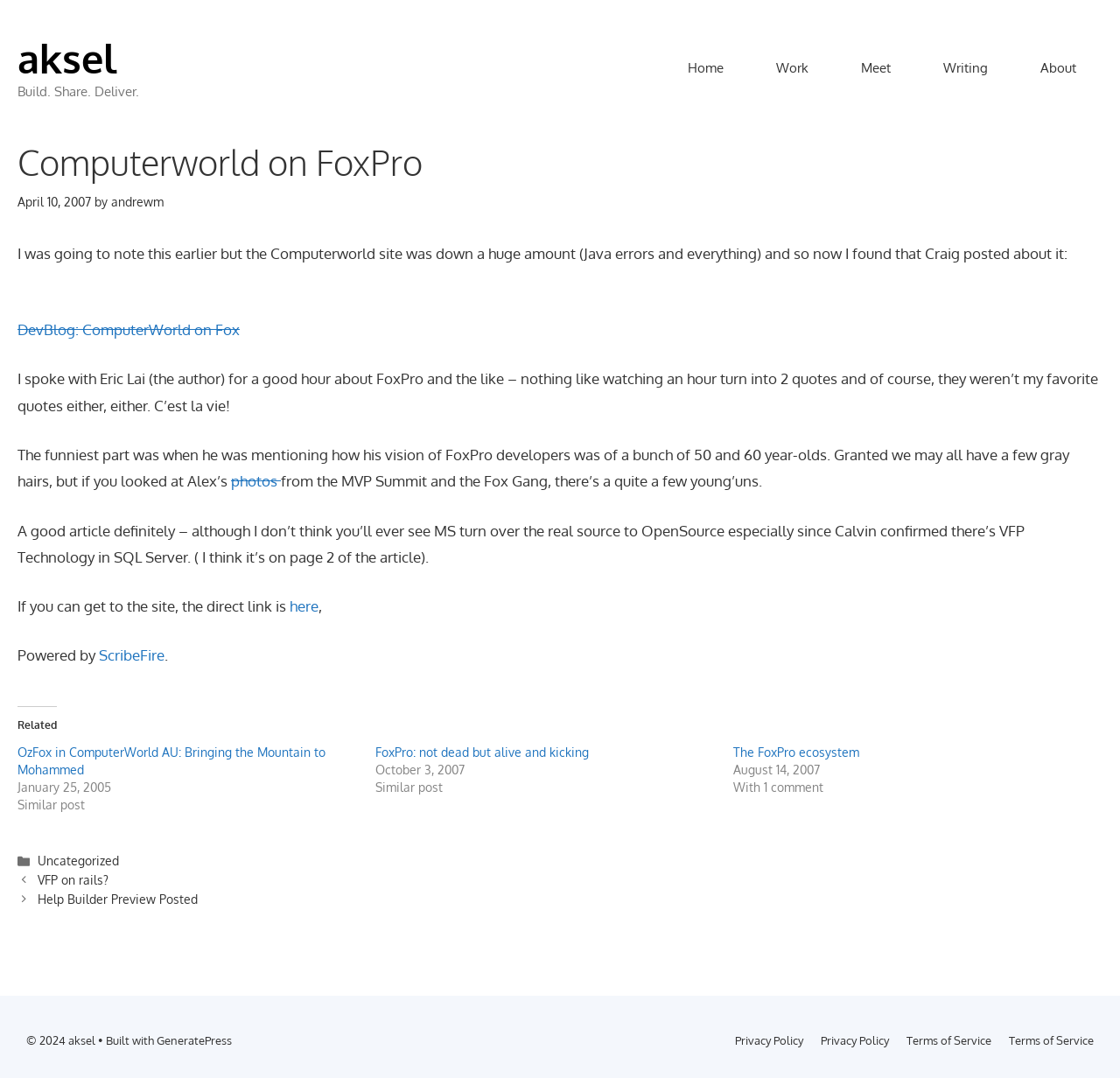Show the bounding box coordinates of the region that should be clicked to follow the instruction: "Click the 'here' link to read the full article."

[0.259, 0.554, 0.284, 0.571]